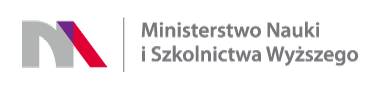Respond to the question with just a single word or phrase: 
What is the logo associated with?

Initiatives, programs, and policies